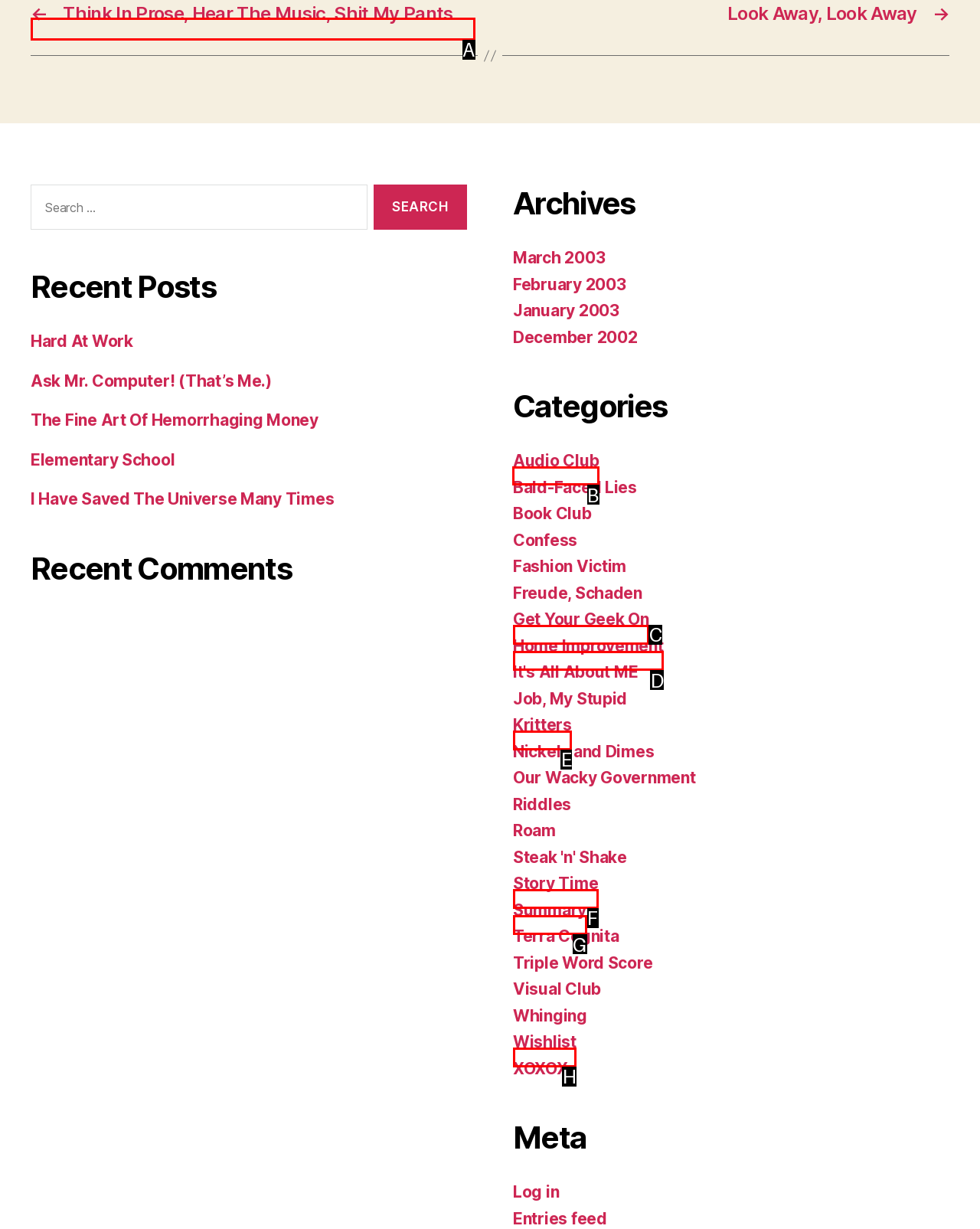Which option should you click on to fulfill this task: Explore the 'Audio Club' category? Answer with the letter of the correct choice.

B